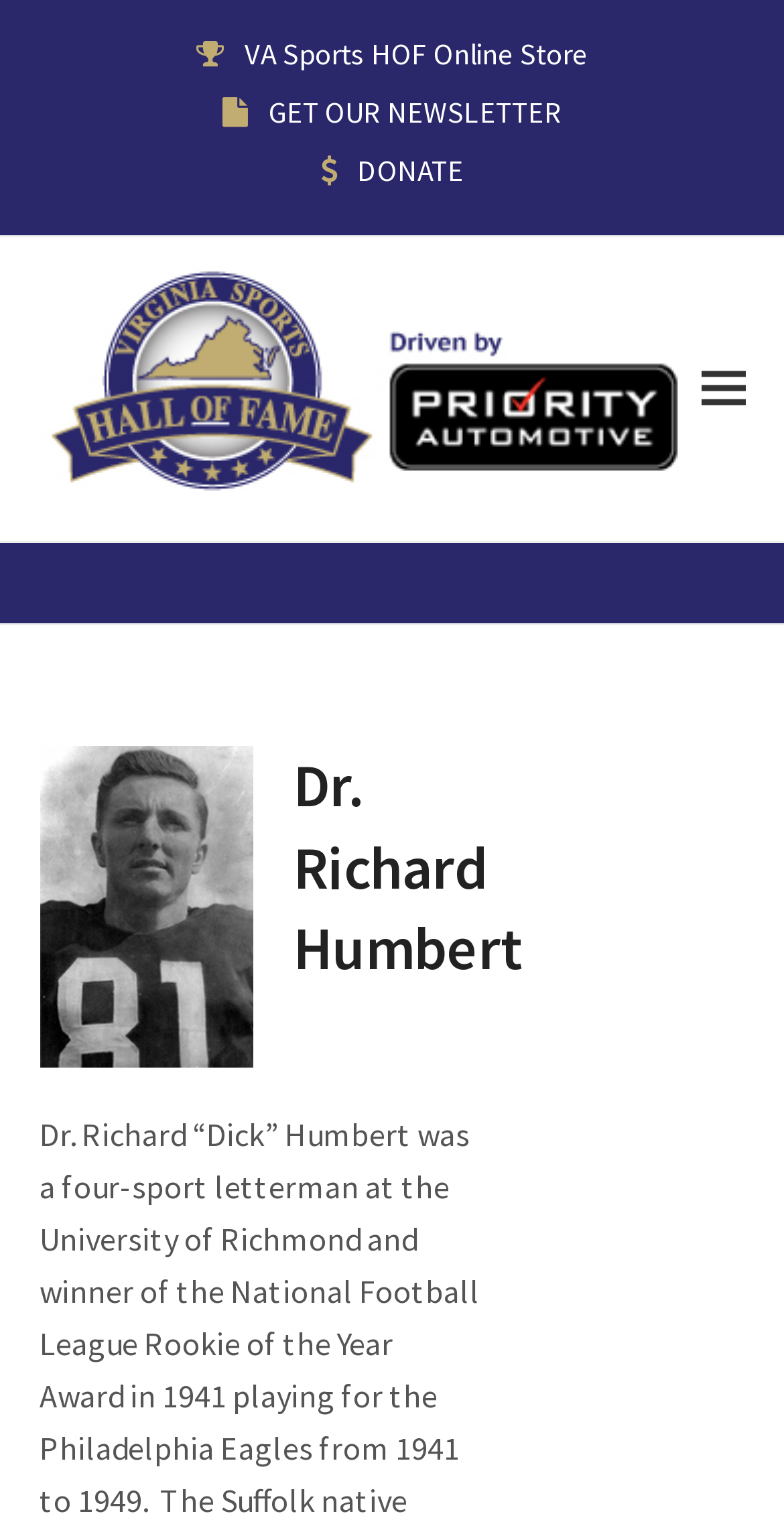Using the format (top-left x, top-left y, bottom-right x, bottom-right y), and given the element description, identify the bounding box coordinates within the screenshot: DONATE

[0.455, 0.099, 0.591, 0.124]